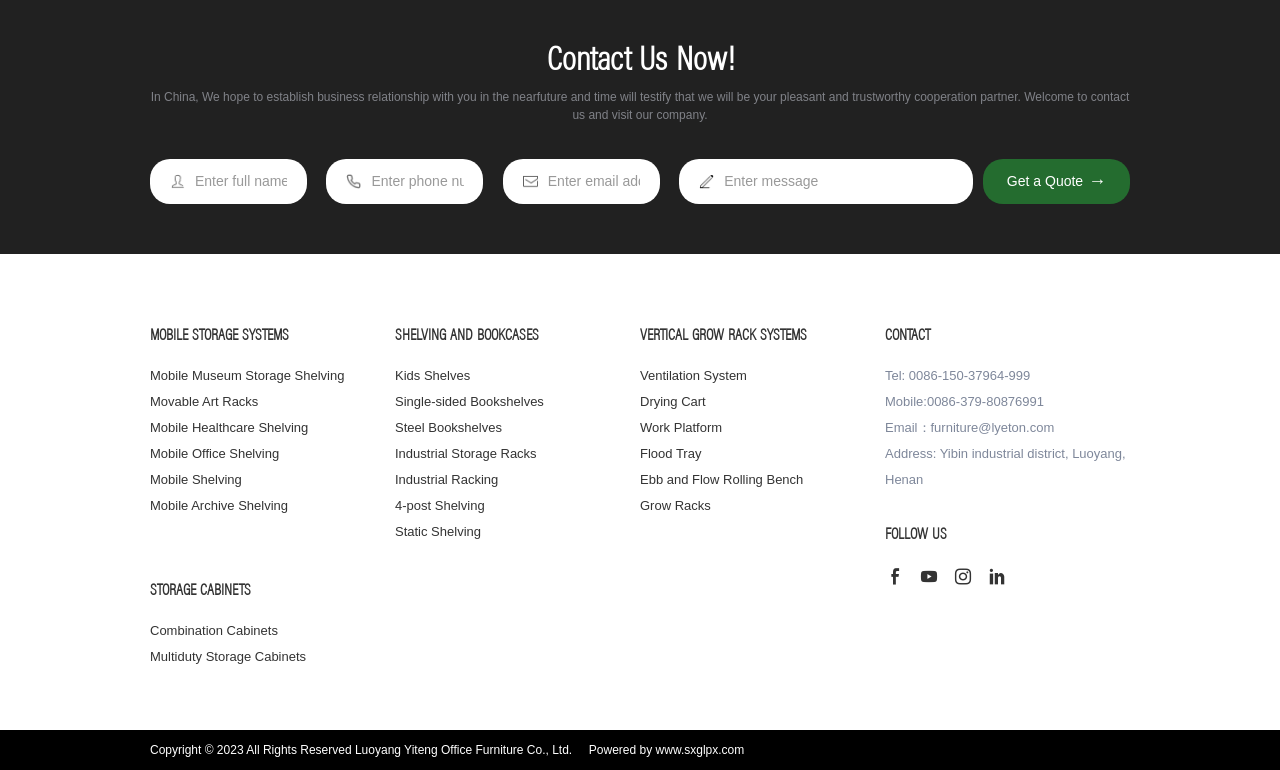Can you find the bounding box coordinates of the area I should click to execute the following instruction: "Click 'Get a Quote'"?

[0.787, 0.225, 0.846, 0.245]